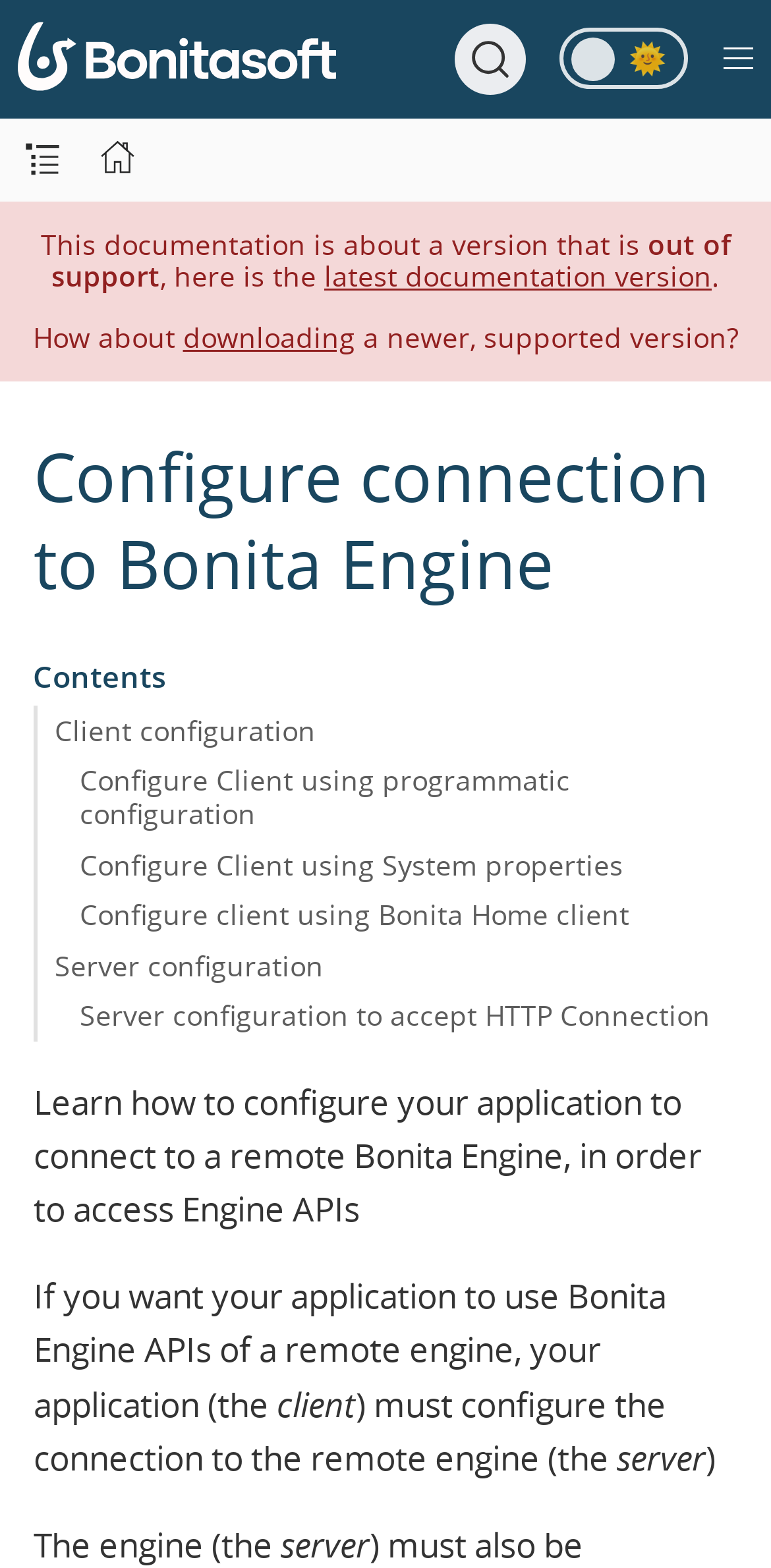Please provide the main heading of the webpage content.

Configure connection to Bonita Engine